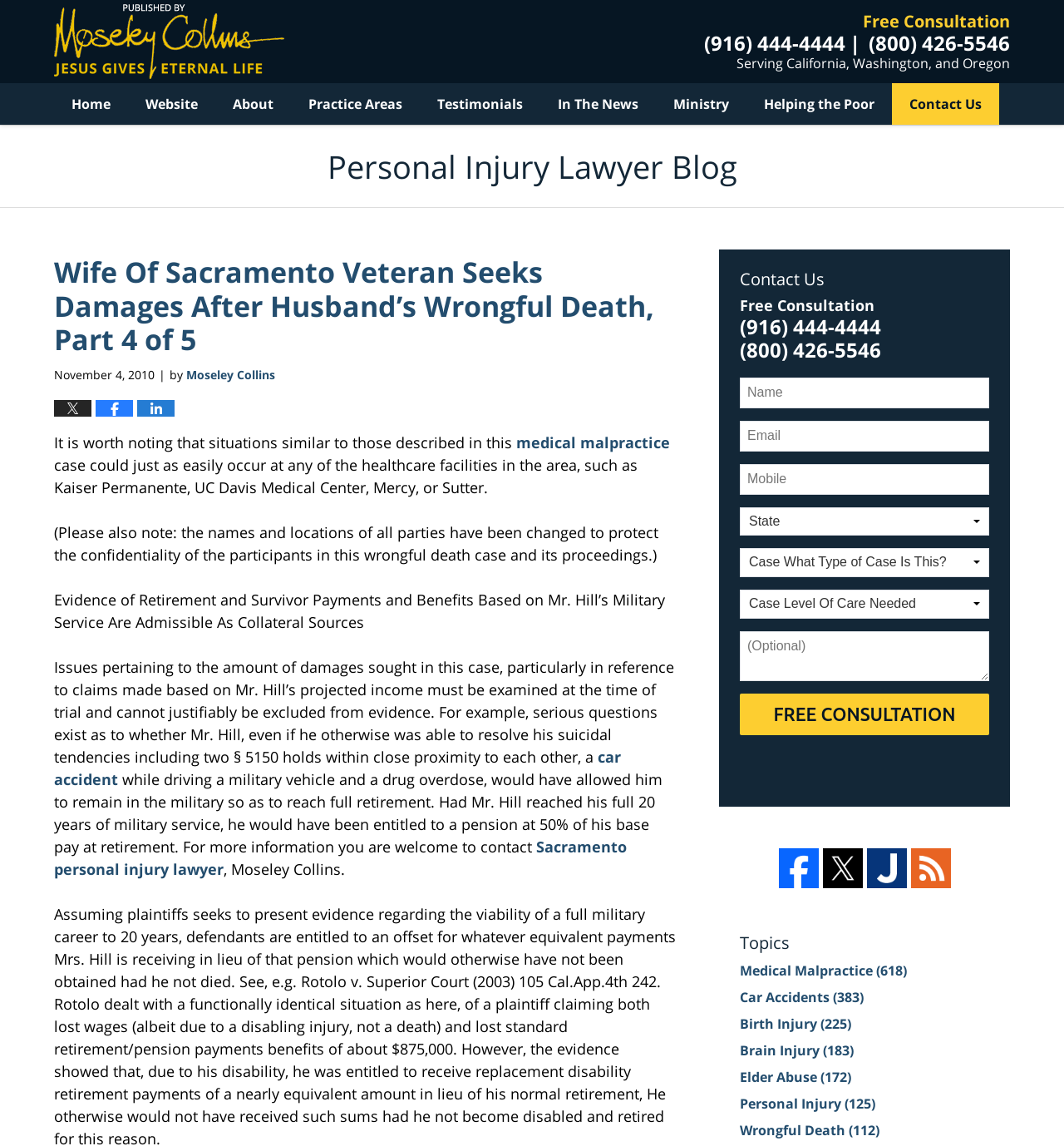Identify the bounding box coordinates for the UI element described as follows: Cookie settings. Use the format (top-left x, top-left y, bottom-right x, bottom-right y) and ensure all values are floating point numbers between 0 and 1.

None